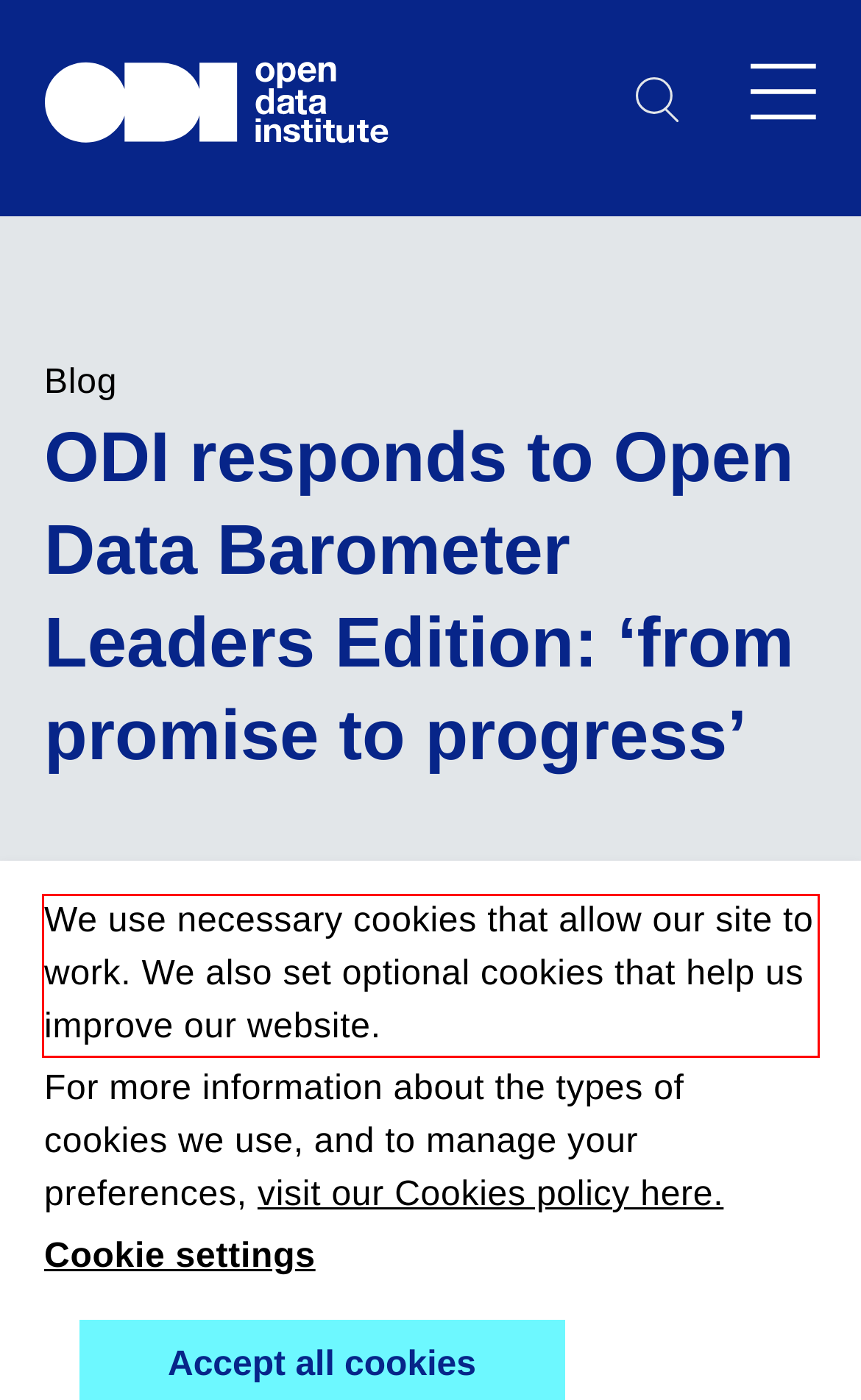Analyze the webpage screenshot and use OCR to recognize the text content in the red bounding box.

We use necessary cookies that allow our site to work. We also set optional cookies that help us improve our website.